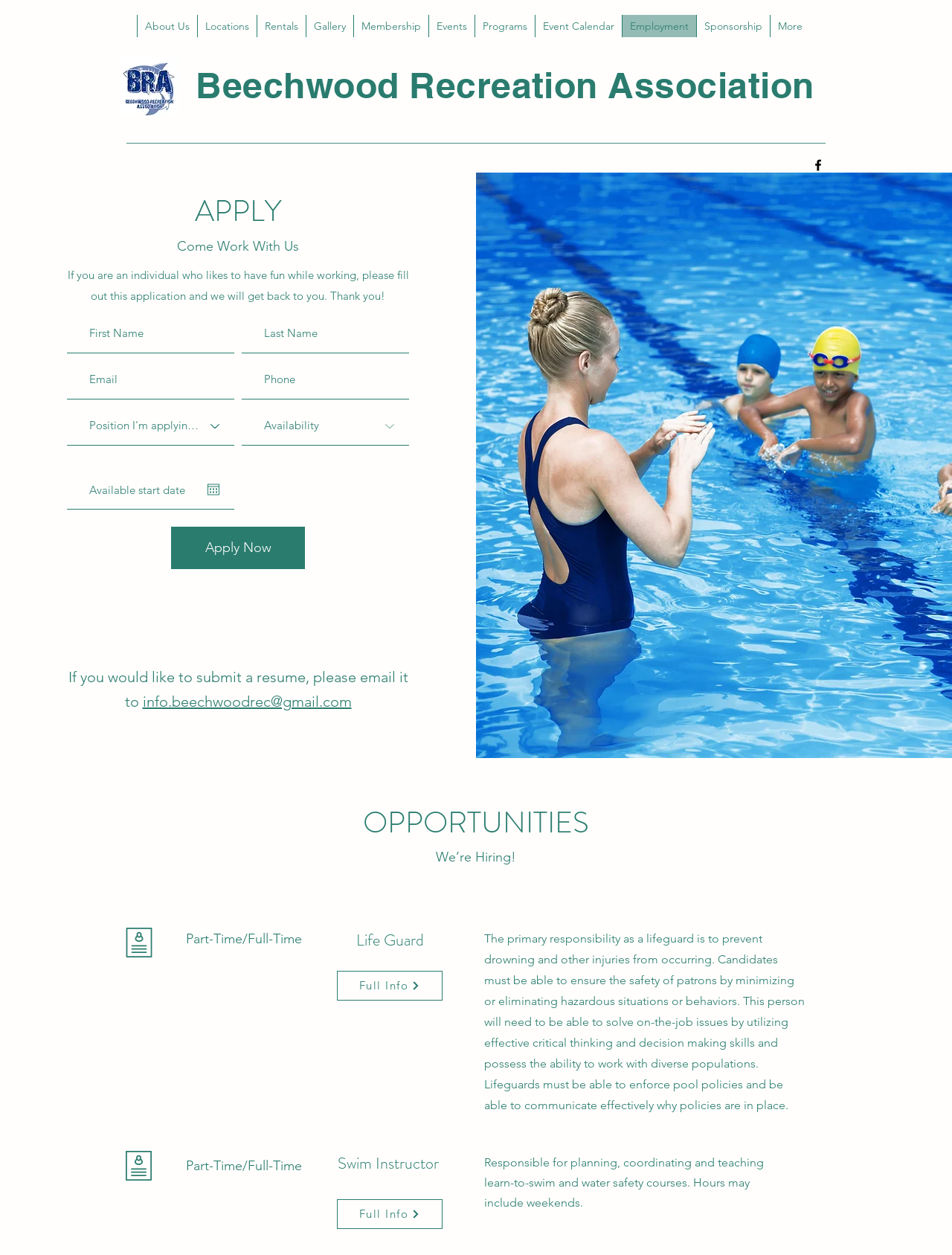What is the email address to submit a resume?
Based on the image, provide your answer in one word or phrase.

info.beechwoodrec@gmail.com